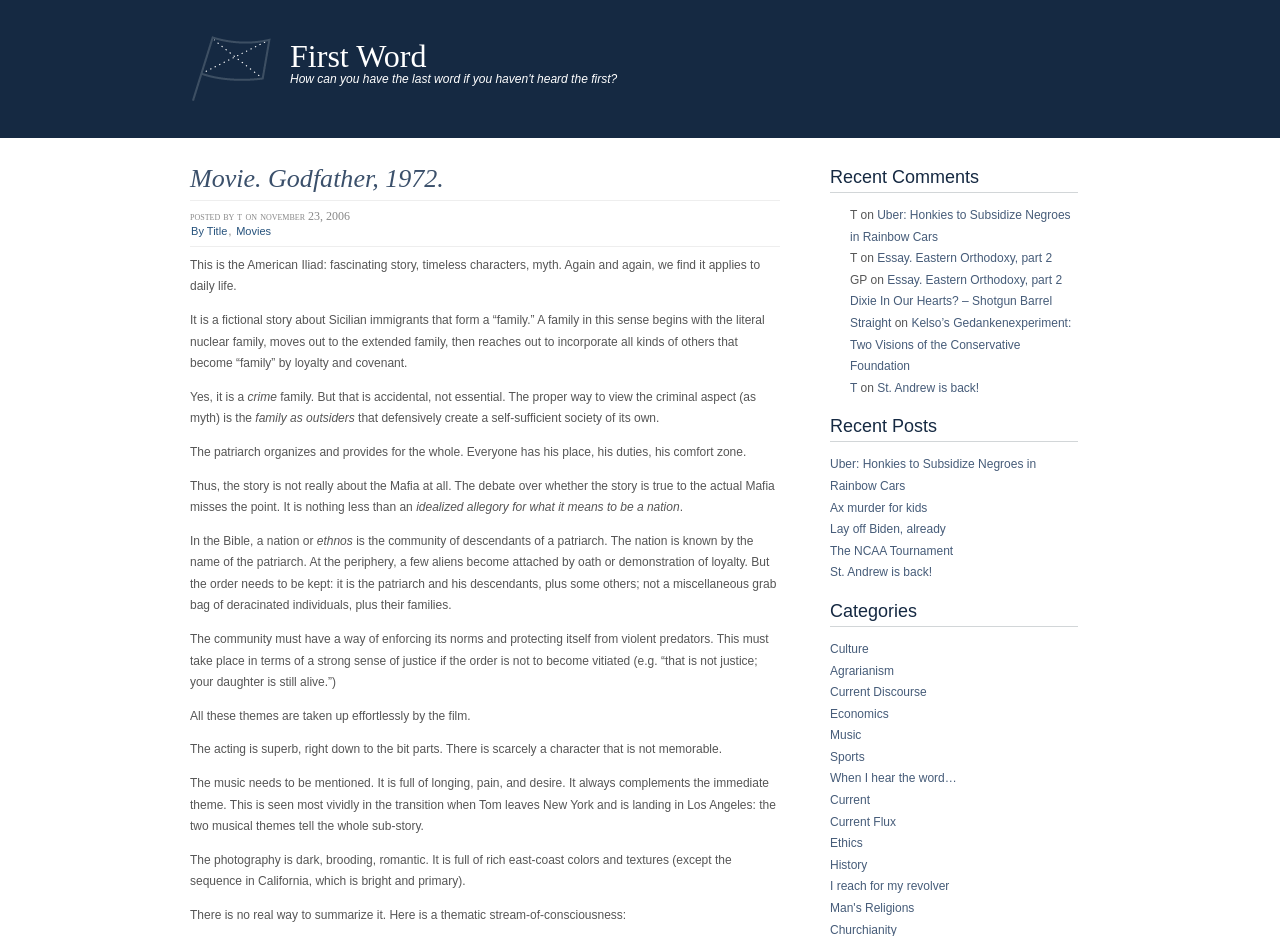Identify the bounding box coordinates of the clickable region to carry out the given instruction: "Click on the 'Essay. Eastern Orthodoxy, part 2' link".

[0.685, 0.268, 0.822, 0.283]